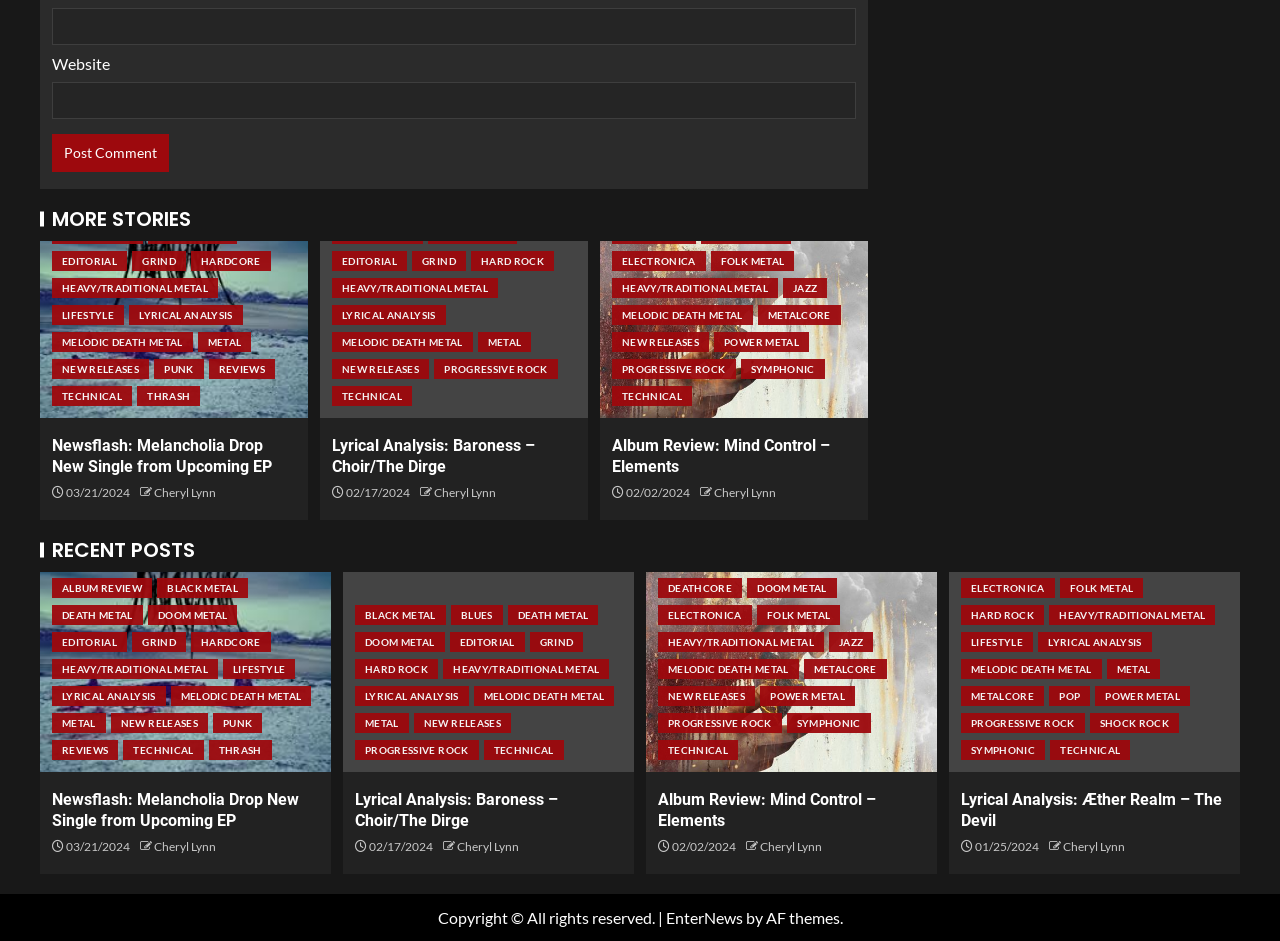Pinpoint the bounding box coordinates of the area that must be clicked to complete this instruction: "Browse recent posts".

[0.031, 0.574, 0.969, 0.595]